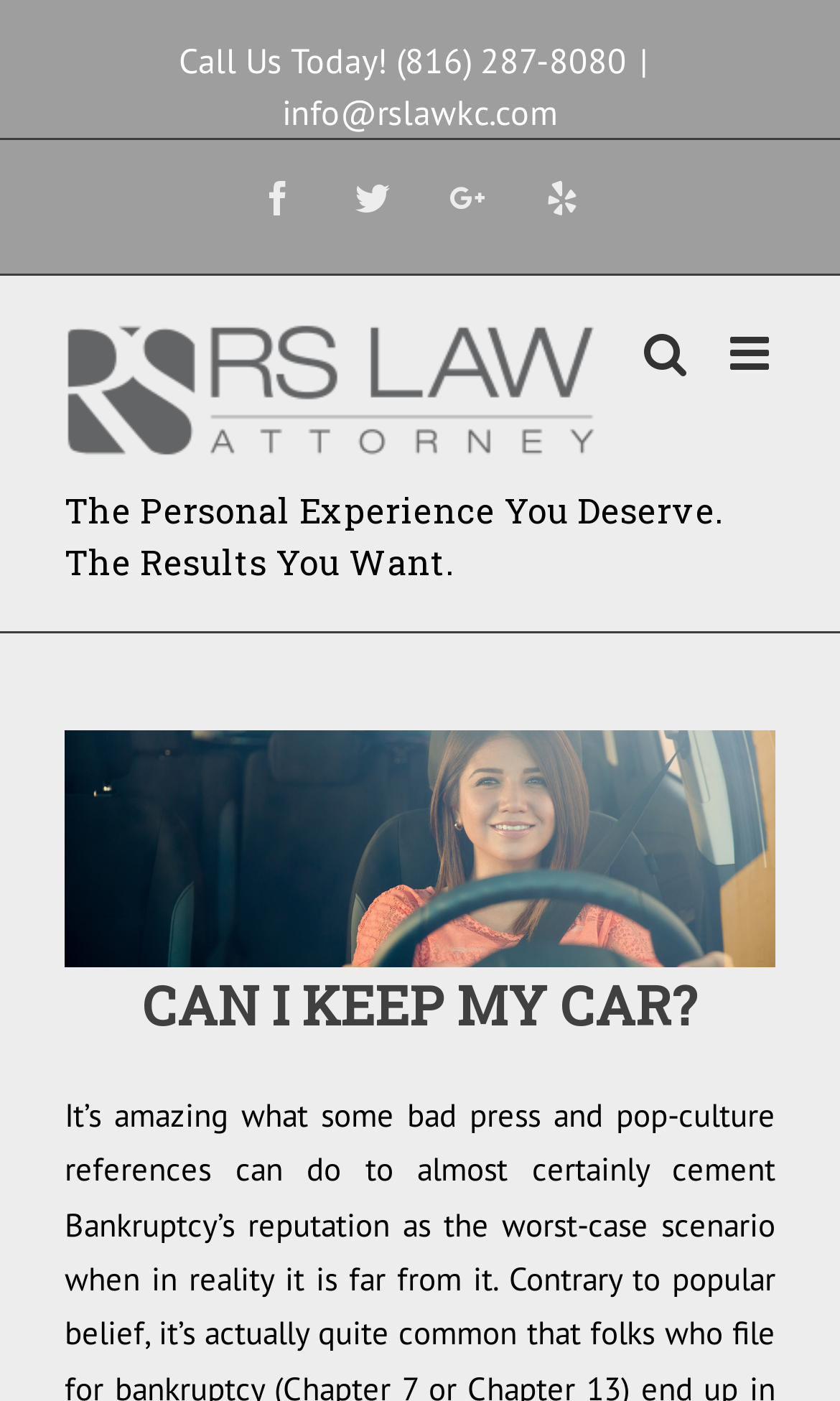Respond with a single word or phrase:
How many social media links are there?

4